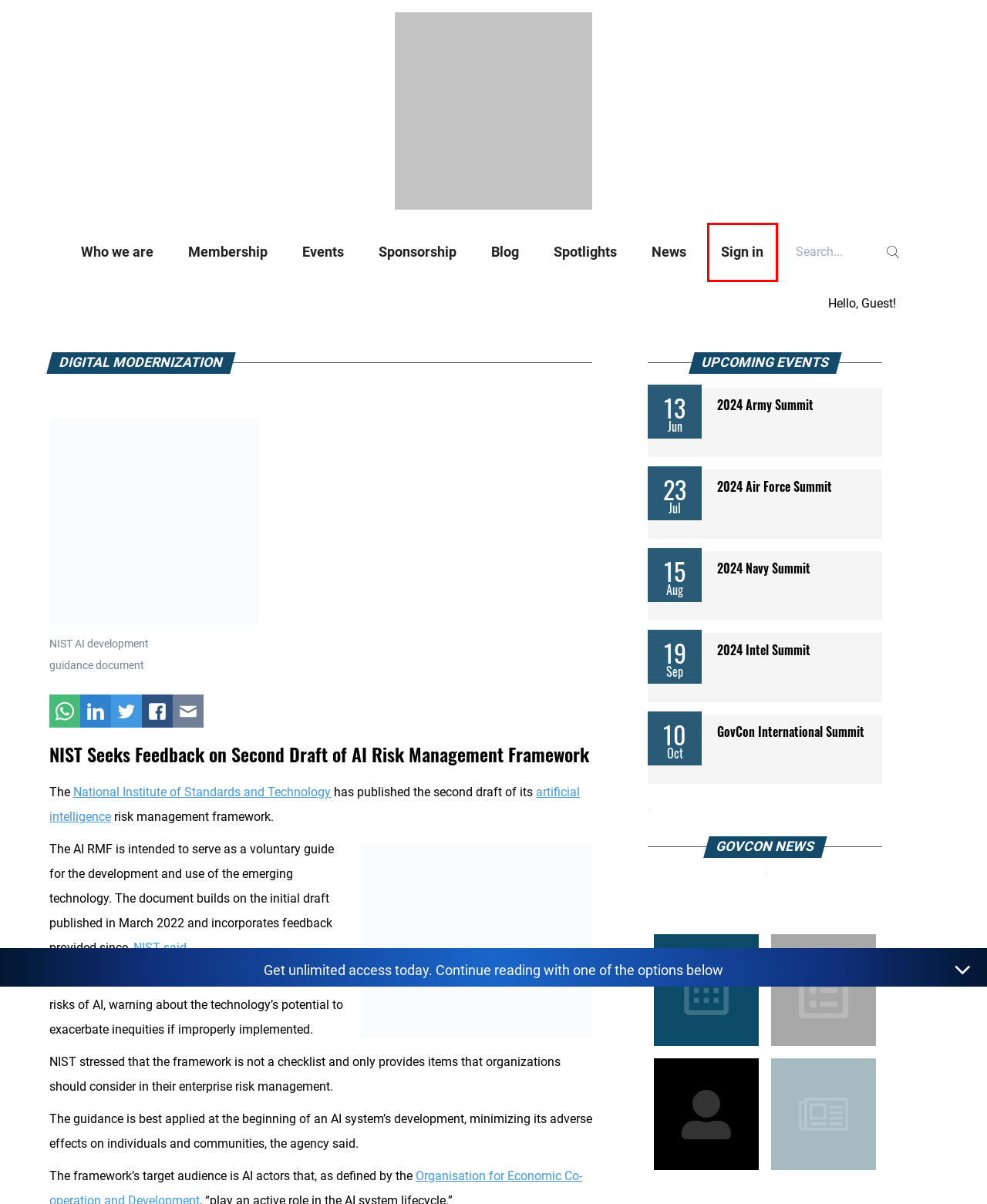You have been given a screenshot of a webpage, where a red bounding box surrounds a UI element. Identify the best matching webpage description for the page that loads after the element in the bounding box is clicked. Options include:
A. Event Content | Potomac Officers Club
B. Sponsorship - Potomac Officers Club
C. Executive Spotlight - Potomac Officers Club
D. Potomac Officers Club | Membership Organization | GovCon Events & News
E. News - Potomac Officers Club
F. menu
G. Privacy policy - Executive Mosaic
H. Login - Potomac Officers Club

H